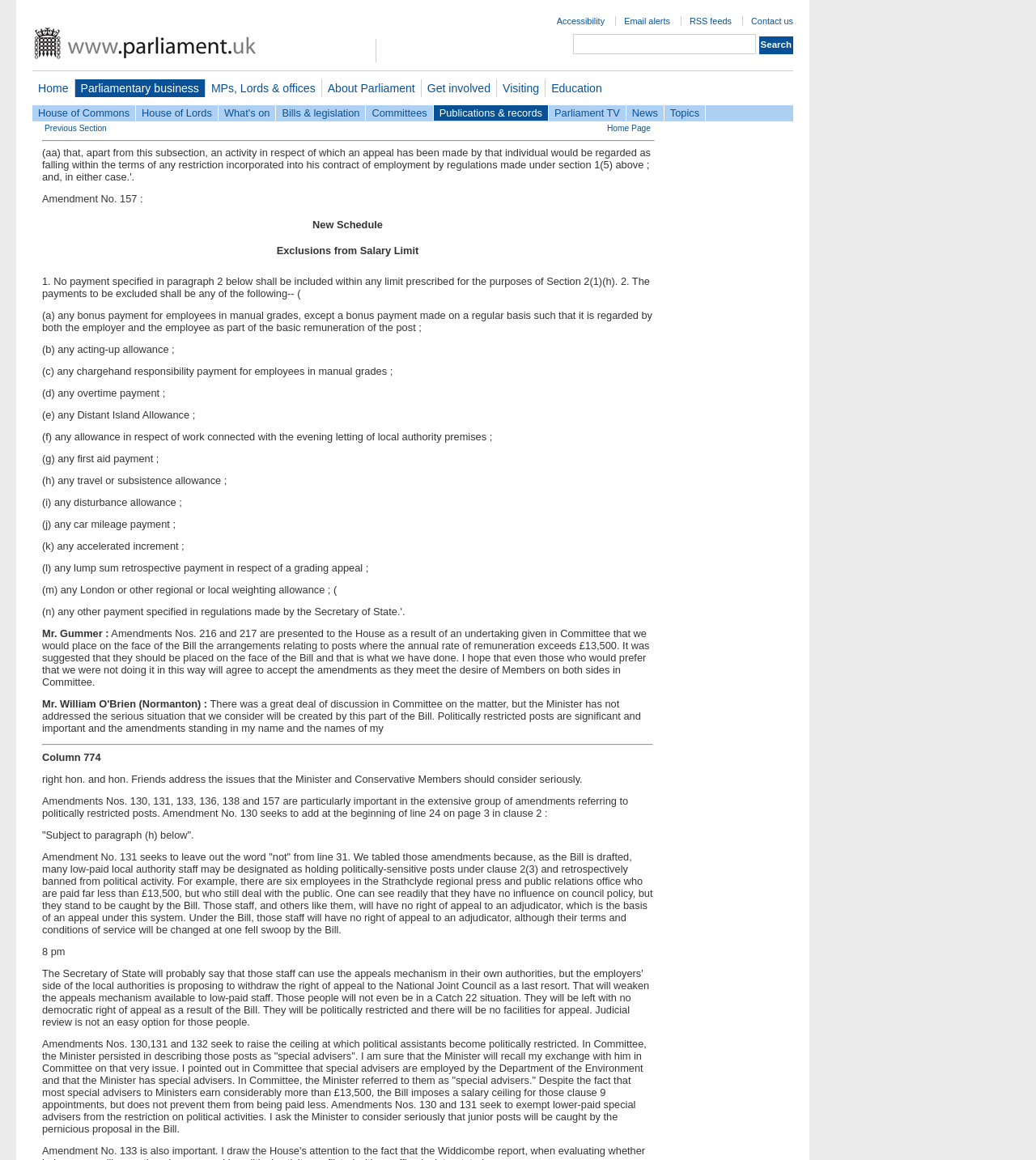Give an in-depth explanation of the webpage layout and content.

The webpage is about the House of Commons Hansard Debates for June 13, 1989. At the top, there are several links, including "Accessibility", "Email alerts", "RSS feeds", and "Contact us", aligned horizontally. Below these links, there is a search bar with a "Search" button. On the left side, there is a navigation menu with links to various sections, such as "Home", "Parliamentary business", "MPs, Lords & offices", and "About Parliament".

The main content of the webpage is divided into sections, separated by horizontal lines. The first section has a heading "New Schedule" and discusses exclusions from salary limits. The text is divided into paragraphs, with each paragraph describing a specific exclusion, such as bonus payments, acting-up allowances, and overtime payments.

The next section has a heading "Exclusions from Salary Limit" and continues the discussion on exclusions. The text is again divided into paragraphs, with each paragraph describing a specific exclusion.

Following this, there is a section with a heading "Mr. Gummer" and contains a speech by Mr. Gummer, discussing amendments to the Bill. The speech is divided into paragraphs, with each paragraph addressing a specific point.

The next section has a heading "Column 774" and contains a discussion on amendments to the Bill, specifically Amendments Nos. 130, 131, 133, 136, 138, and 157. The text is divided into paragraphs, with each paragraph describing a specific amendment.

At the bottom of the webpage, there is a timestamp "8 pm". Overall, the webpage is a transcript of a debate in the House of Commons, with various sections and headings organizing the discussion.